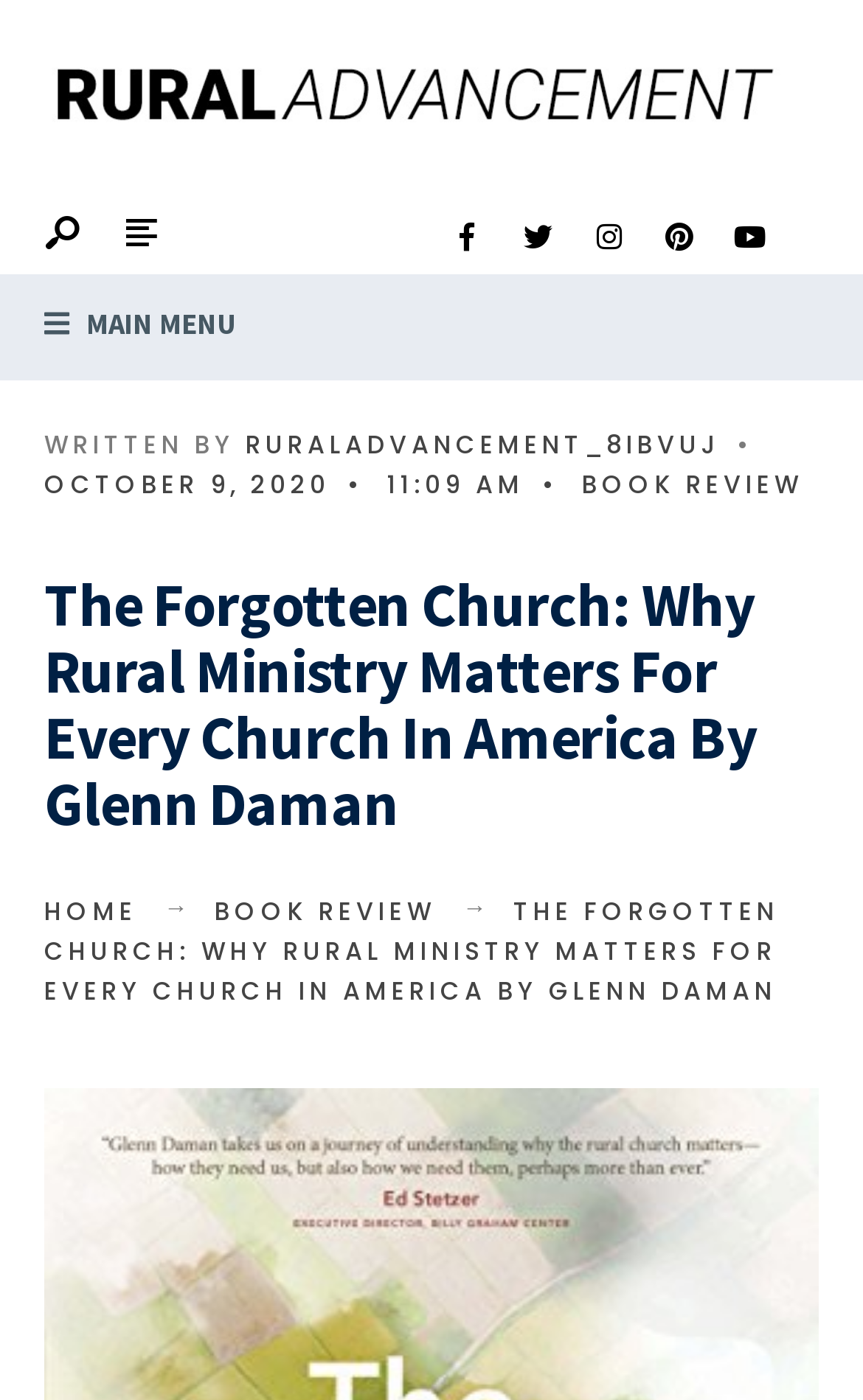What type of review is mentioned on the webpage?
Based on the screenshot, provide your answer in one word or phrase.

BOOK REVIEW